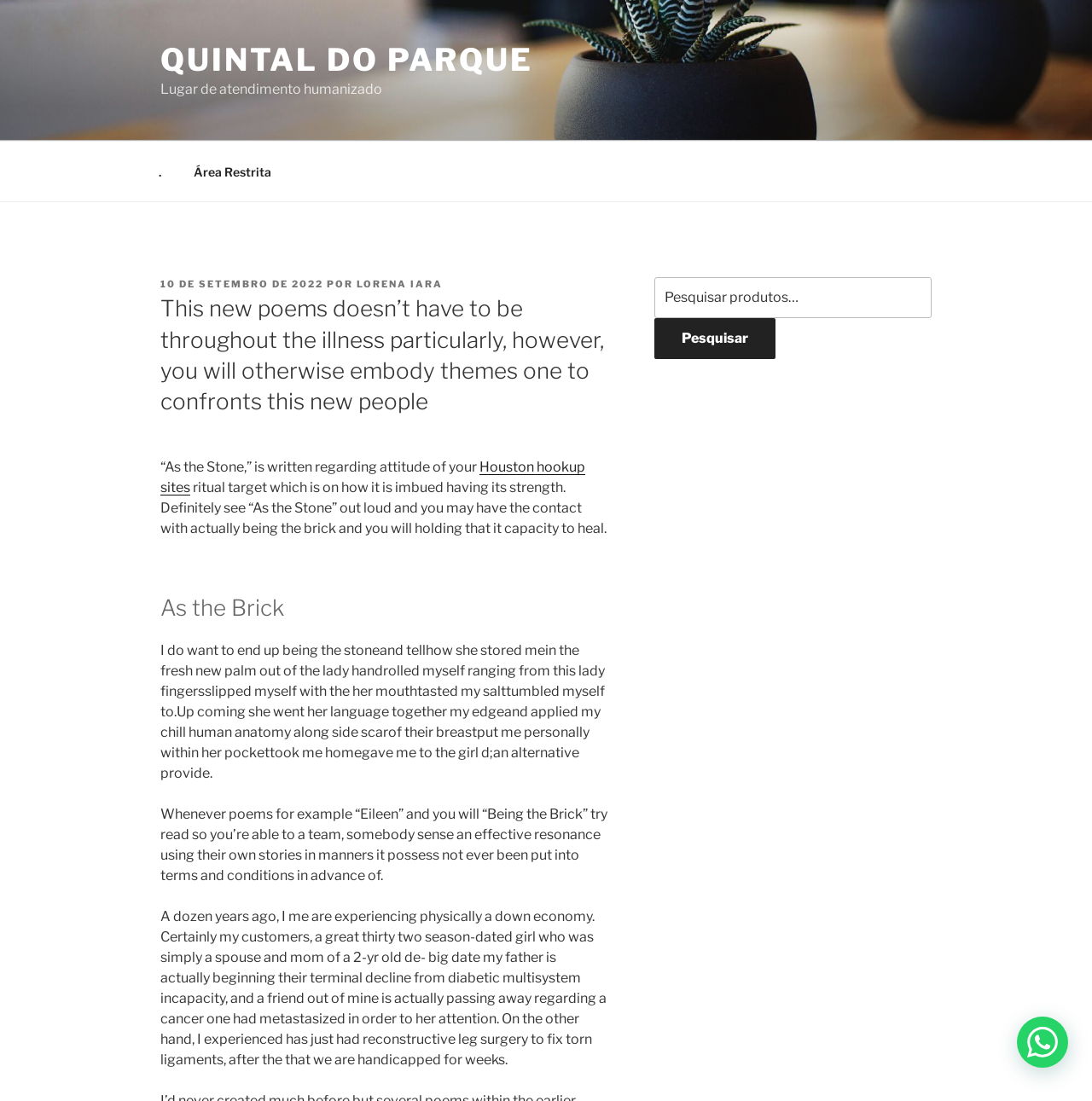Give a concise answer using only one word or phrase for this question:
What is the name of the poem being discussed?

As the Stone